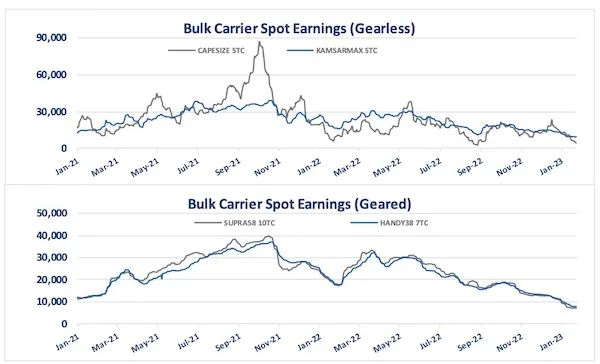Offer a detailed narrative of the image's content.

The image presents a visual representation of bulk carrier spot earnings, divided into two distinct categories: "Gearless" and "Geared." 

In the top section, the graph illustrates the earnings of gearless bulk carriers, represented by two lines: one for Capesize ships and another for Kamsarmax ships. The y-axis indicates earnings, peaking at 90,000, revealing significant fluctuations throughout 2021 and into early 2023, with notable peaks around mid-2021 and a gradual decline thereafter.

The bottom section depicts the earnings for geared bulk carriers, featuring the Supermax and Handy size categories. This graph shows earnings climbing to about 50,000 but reflects a more stable trend with less volatility compared to the gearless carriers. The earnings for geared carriers appear to stabilize toward the end of 2022 and beginning of 2023.

Overall, the charts highlight the dynamics of the bulk shipping market, indicating how different categories of vessels perform financially over time, particularly following the impacts observed during the Chinese New Year and related economic conditions.